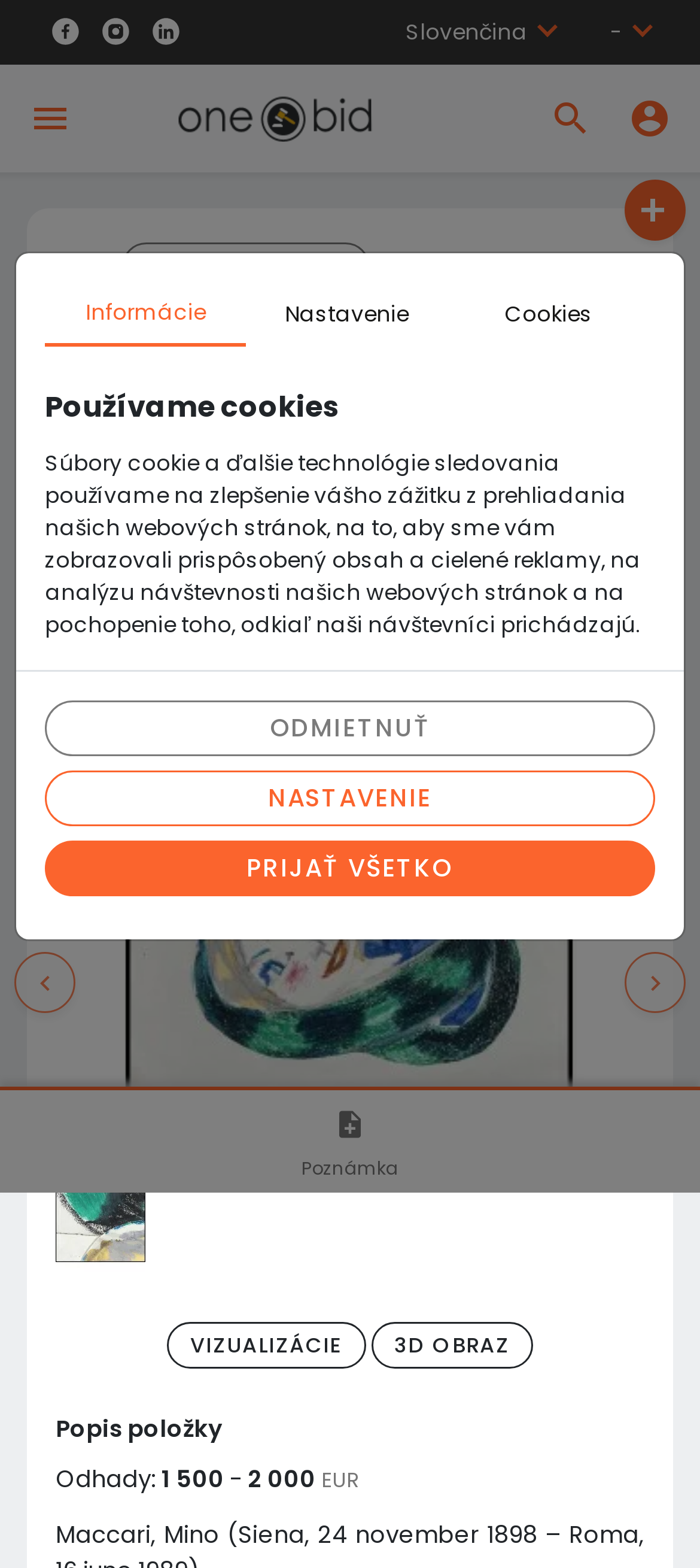Please locate the bounding box coordinates of the region I need to click to follow this instruction: "Visualize the item".

[0.238, 0.843, 0.522, 0.873]